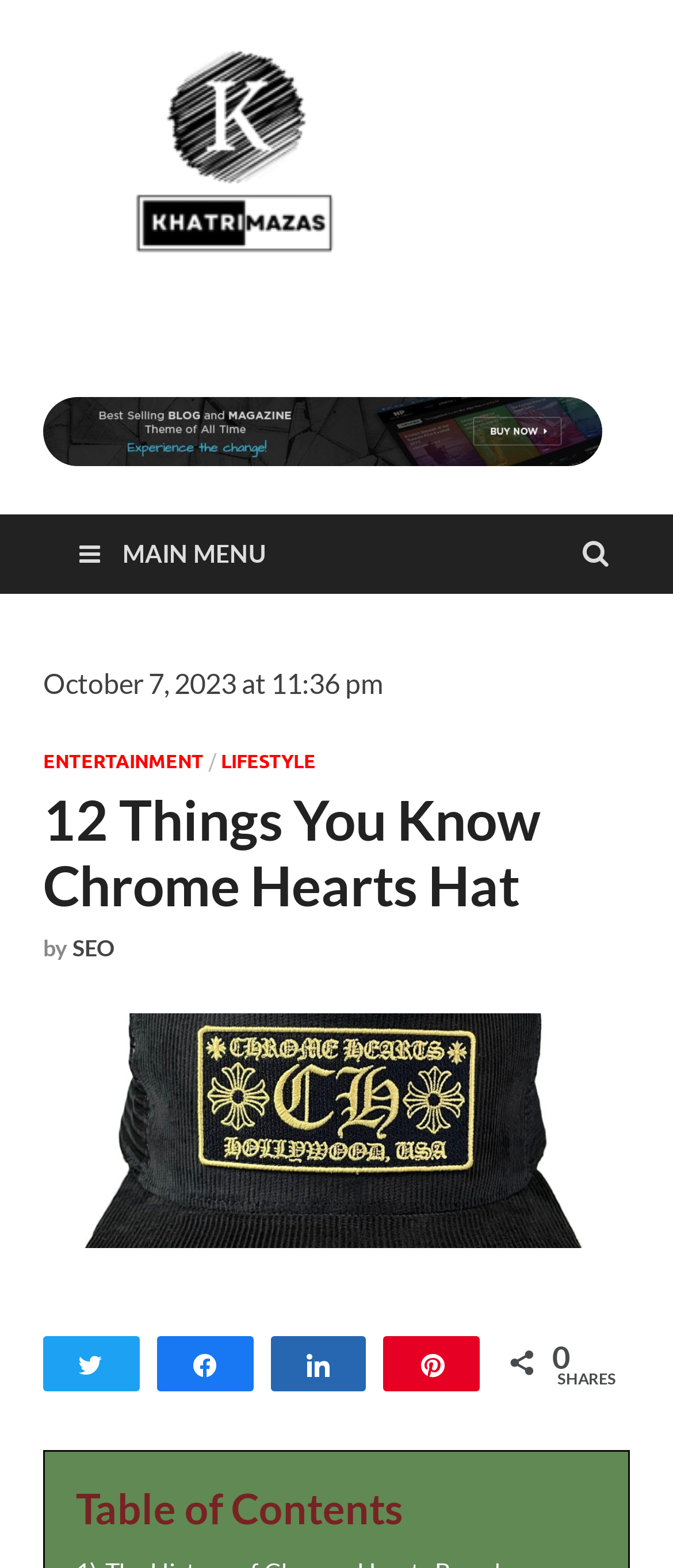Please determine the bounding box coordinates for the element that should be clicked to follow these instructions: "Click the Khatrimazas logo".

[0.064, 0.15, 0.513, 0.171]